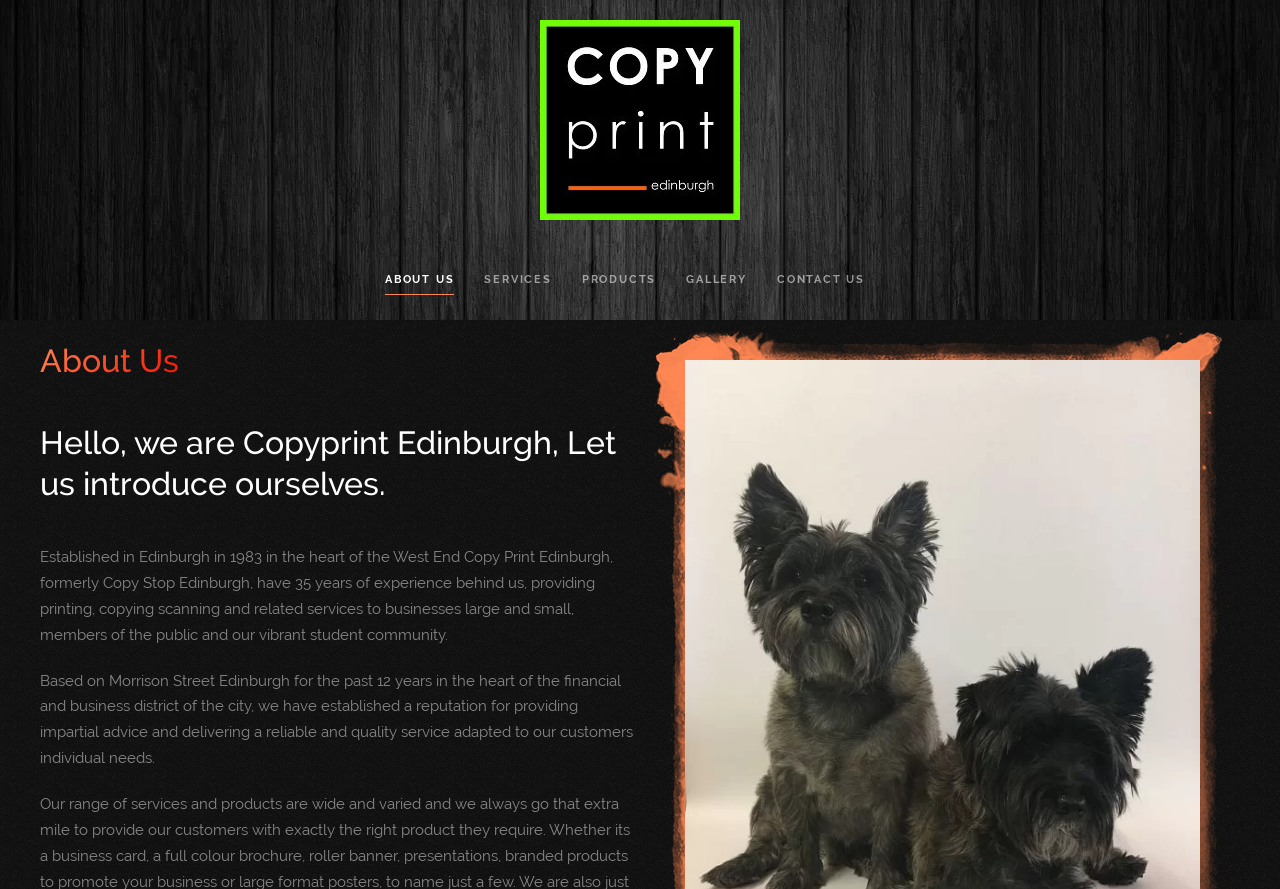Give a detailed account of the webpage.

The webpage is about Copy Print Edinburgh, a printing service company. At the top, there are six links in a row, including "About Us", "SERVICES", "PRODUCTS", "GALLERY", and "CONTACT US". Below these links, there is a heading that reads "About Us". 

Under the "About Us" heading, there is a paragraph of text that introduces the company, mentioning its establishment in Edinburgh in 1983 and its 35 years of experience in providing printing, copying, scanning, and related services to various customers. 

Below this paragraph, there is another paragraph that provides more information about the company's location and reputation. It mentions that the company is based on Morrison Street in Edinburgh and has established a reputation for providing impartial advice and delivering a reliable and quality service adapted to individual customer needs.